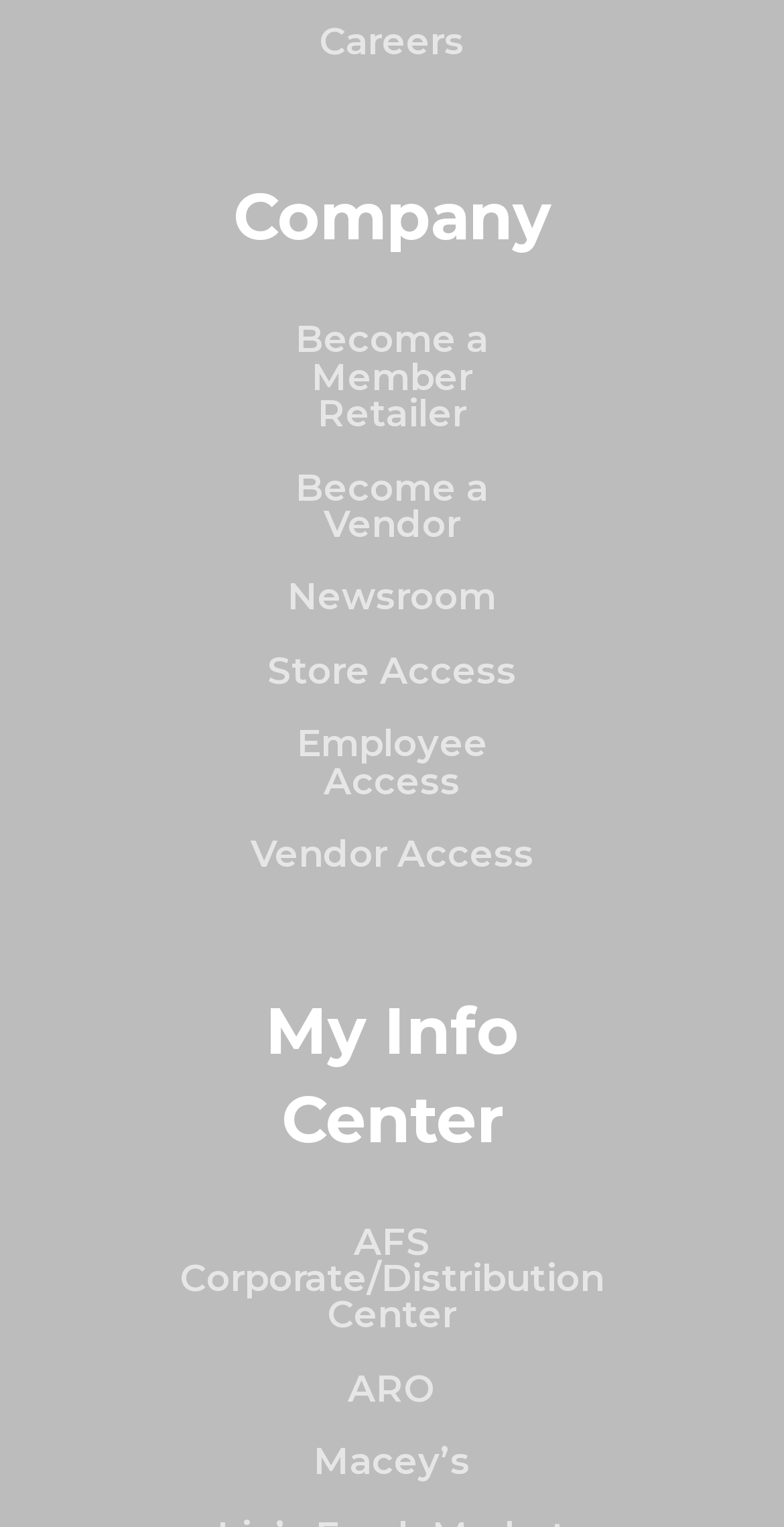Answer the following query with a single word or phrase:
What is AFS Corporate/Distribution Center?

A company location